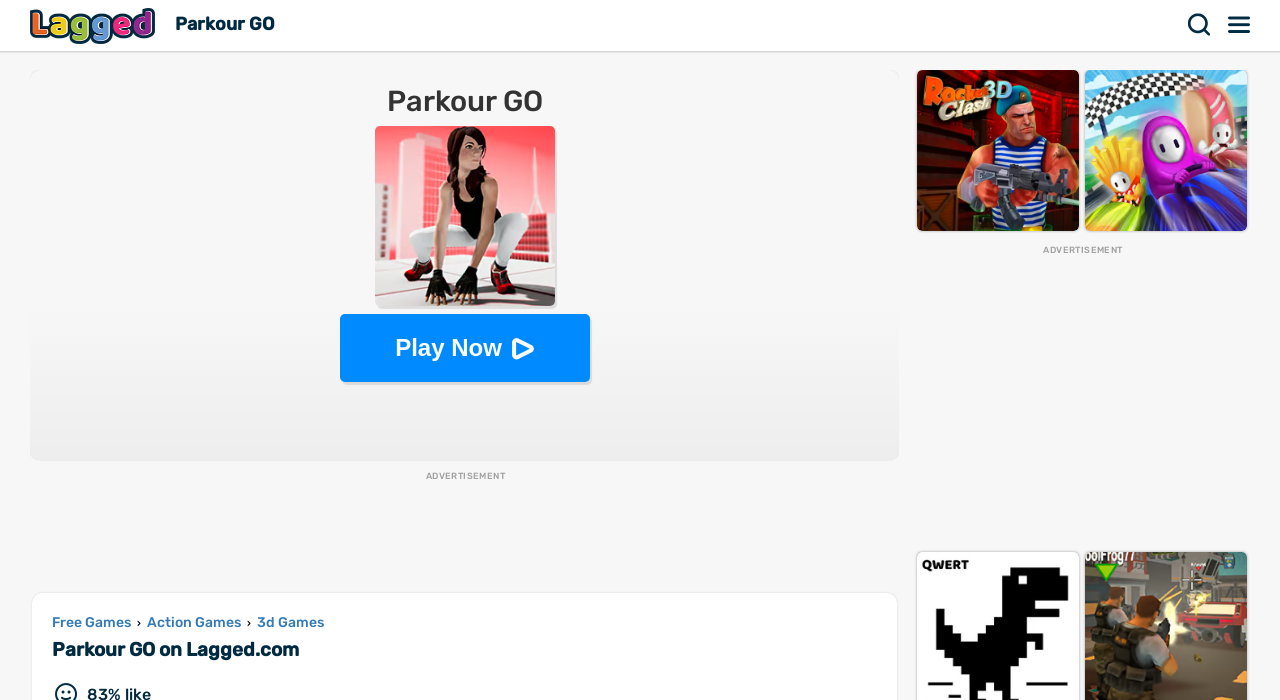Can you pinpoint the bounding box coordinates for the clickable element required for this instruction: "Search for a game"? The coordinates should be four float numbers between 0 and 1, i.e., [left, top, right, bottom].

[0.922, 0.0, 0.953, 0.071]